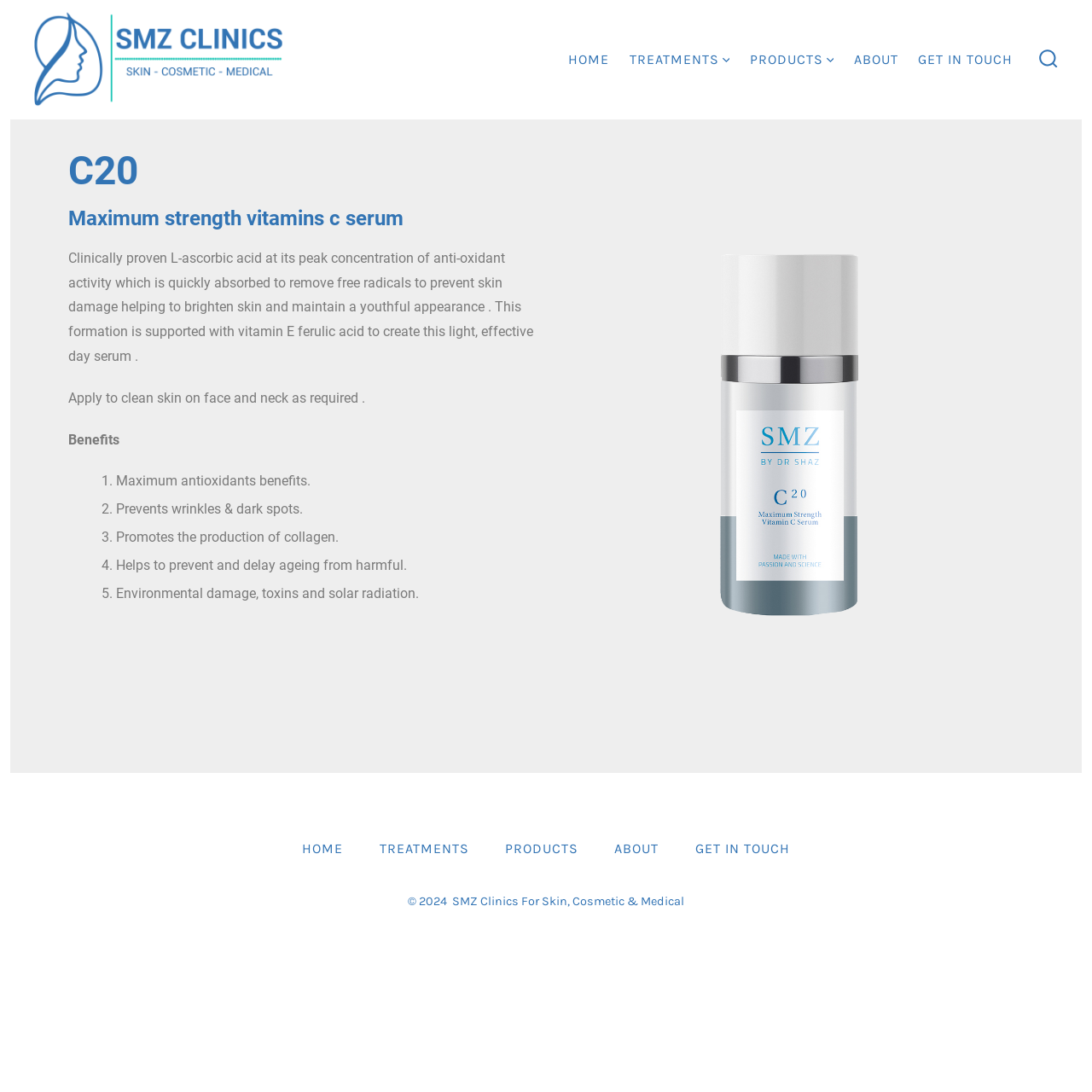Construct a comprehensive description capturing every detail on the webpage.

The webpage is about SMZ Clinics, with a focus on a specific product, C20. At the top right corner, there is a search toggle button accompanied by a small image. On the top left, the SMZ Clinics logo is displayed, which is also a link. 

Below the logo, a horizontal navigation menu is situated, containing links to HOME, TREATMENTS, PRODUCTS, ABOUT, and GET IN TOUCH. Each link has a small image next to it, except for the HOME link.

The main content of the page is an article about C20, a maximum strength vitamins C serum. The article has two headings, "C20" and "Maximum strength vitamins c serum". Below the headings, there is a paragraph describing the product's benefits, followed by a list of benefits, including maximum antioxidants benefits, preventing wrinkles and dark spots, promoting collagen production, and helping to prevent and delay aging.

At the bottom of the page, there is a footer section with a navigation menu identical to the one at the top, followed by a copyright notice and a text stating "SMZ Clinics For Skin, Cosmetic & Medical".